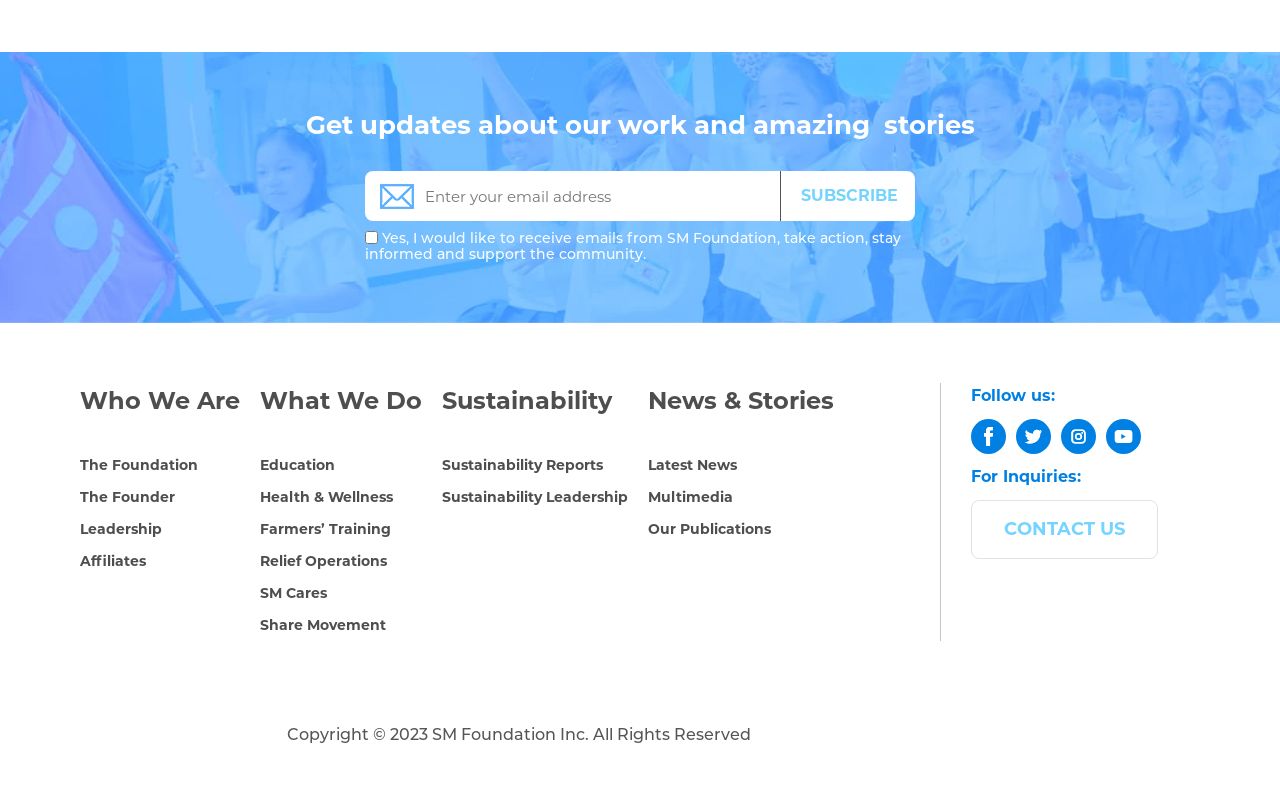Identify the bounding box coordinates of the section to be clicked to complete the task described by the following instruction: "Contact SM Foundation". The coordinates should be four float numbers between 0 and 1, formatted as [left, top, right, bottom].

[0.759, 0.623, 0.905, 0.697]